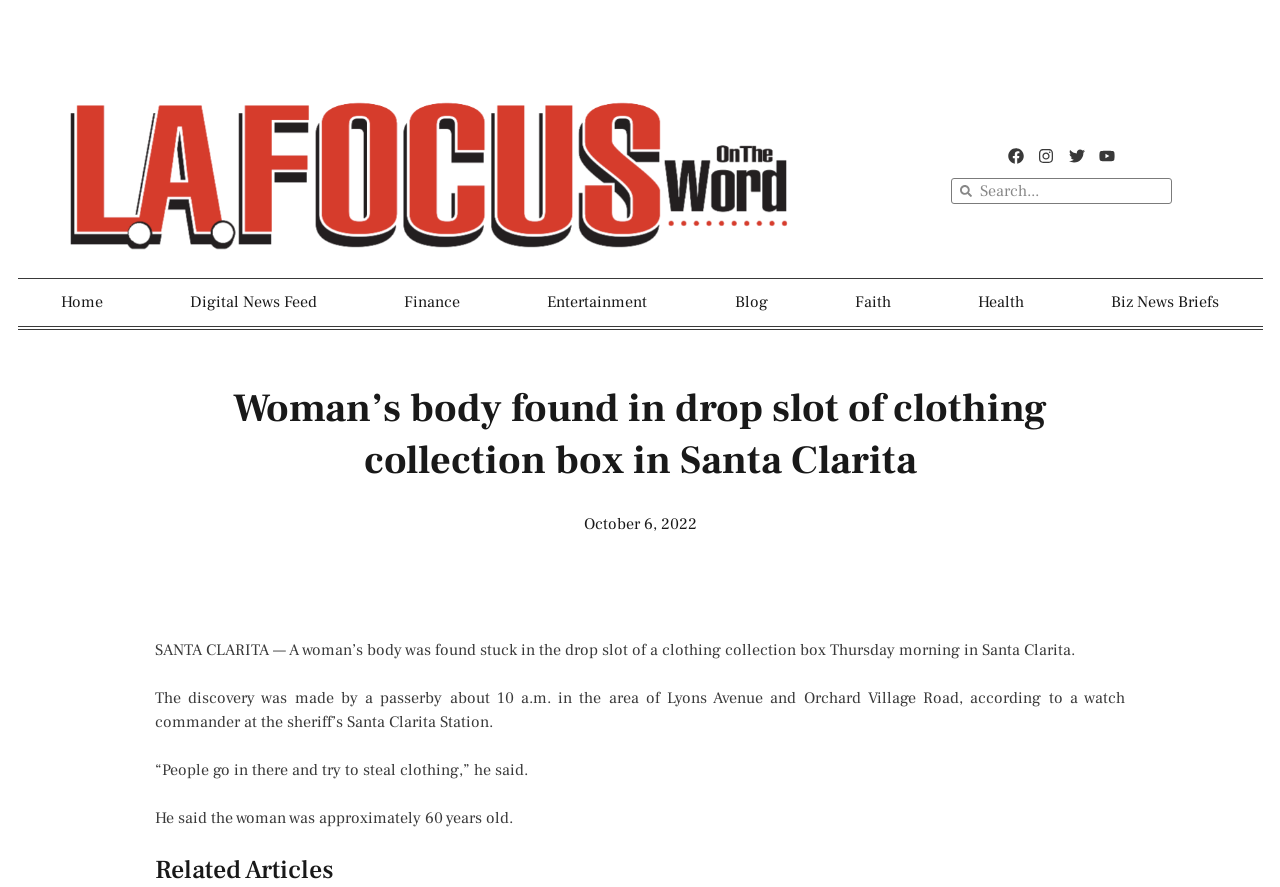Highlight the bounding box coordinates of the region I should click on to meet the following instruction: "Go to Facebook".

[0.785, 0.164, 0.803, 0.189]